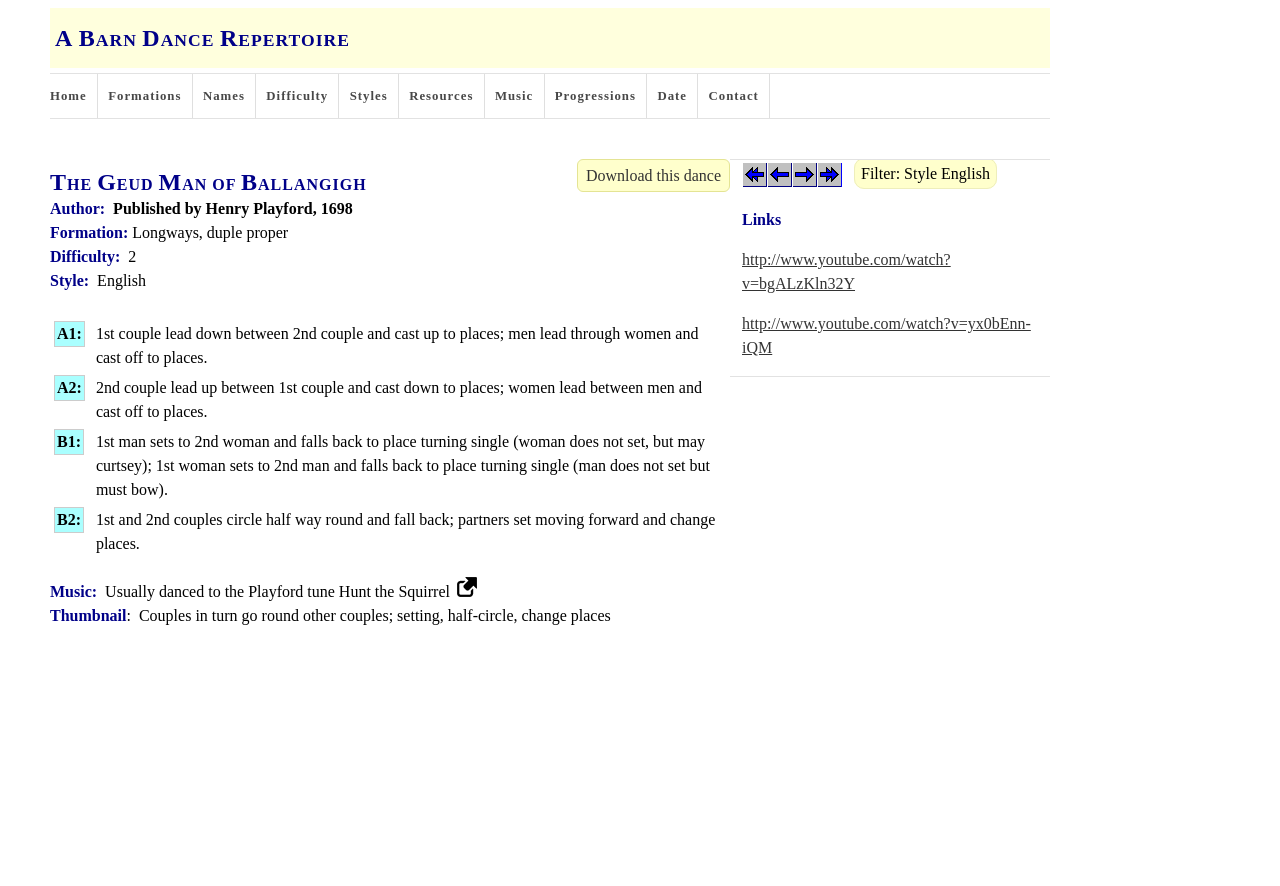What is the formation of this dance?
Using the information from the image, give a concise answer in one word or a short phrase.

Longways, duple proper